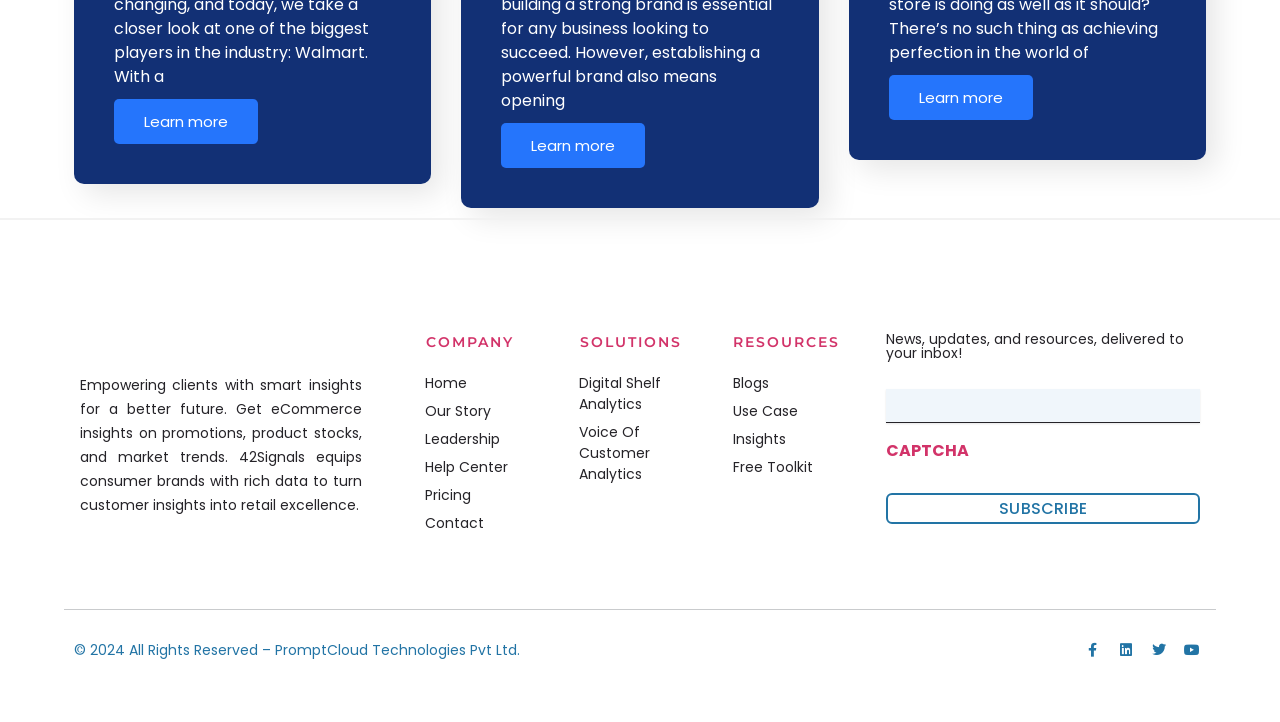Provide a single word or phrase to answer the given question: 
What is the call-to-action button text?

SUBSCRIBE